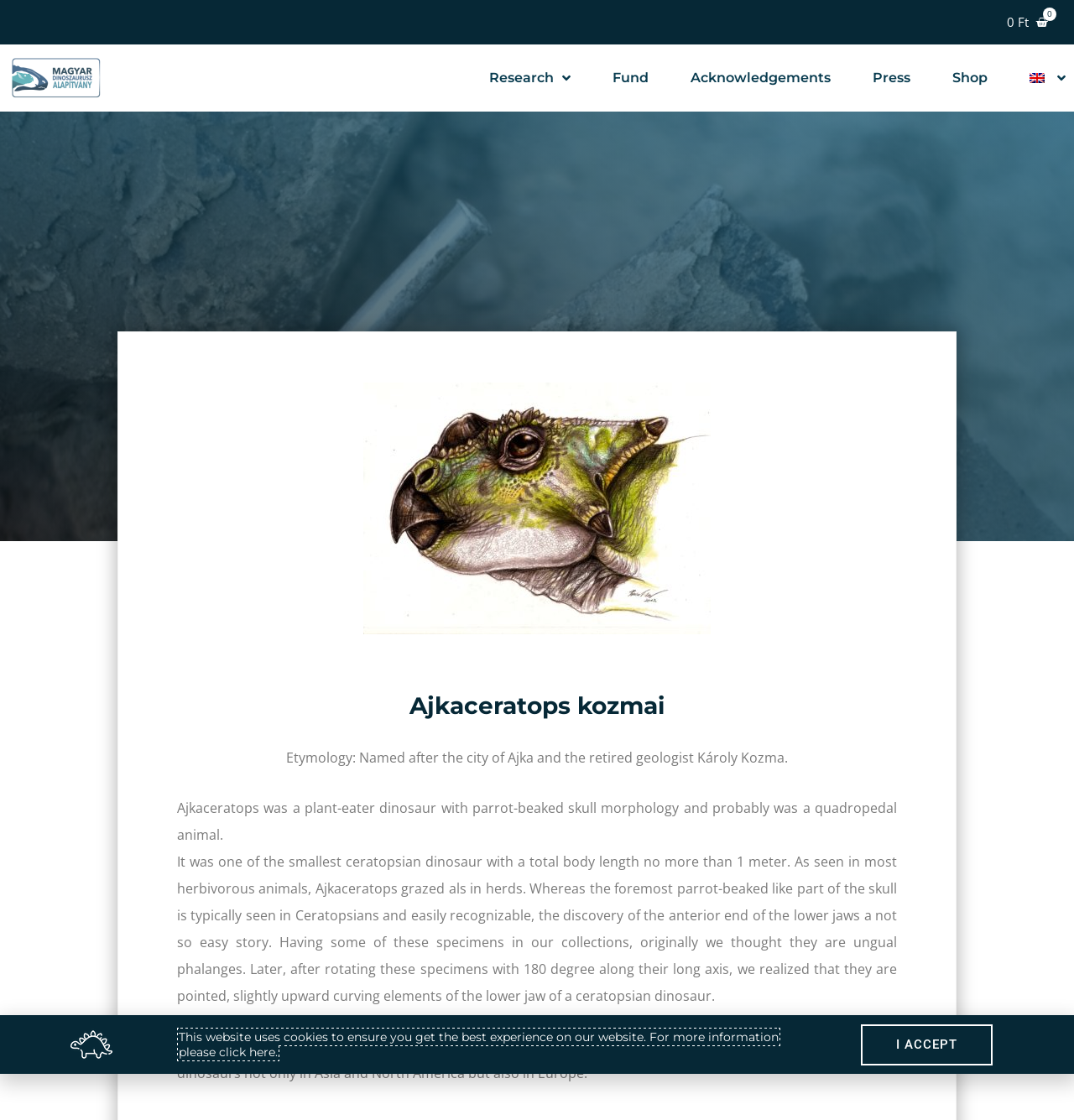What was the diet of Ajkaceratops?
Refer to the screenshot and deliver a thorough answer to the question presented.

The webpage states that 'Ajkaceratops was a plant-eater dinosaur with parrot-beaked skull morphology and probably was a quadropedal animal.' This suggests that Ajkaceratops was a herbivore.